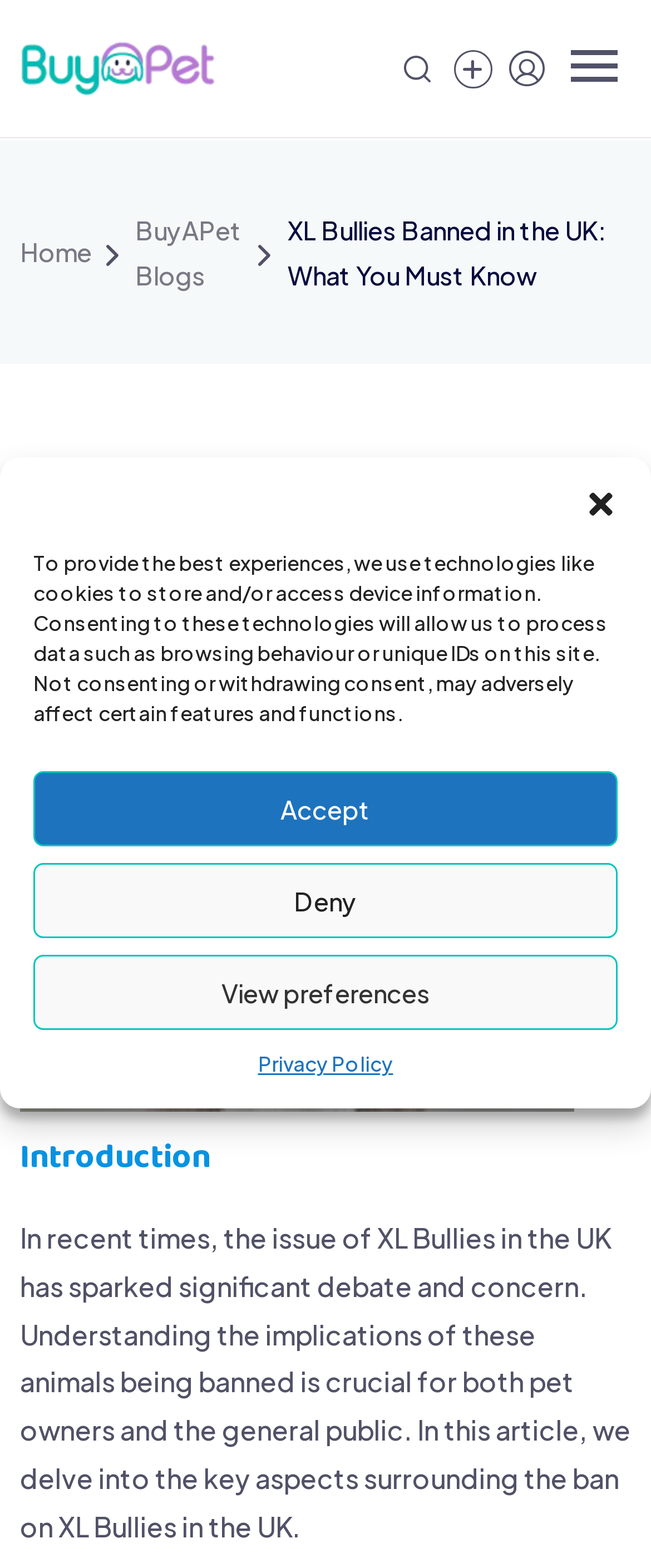What is the topic of the article?
Your answer should be a single word or phrase derived from the screenshot.

XL Bullies ban in the UK